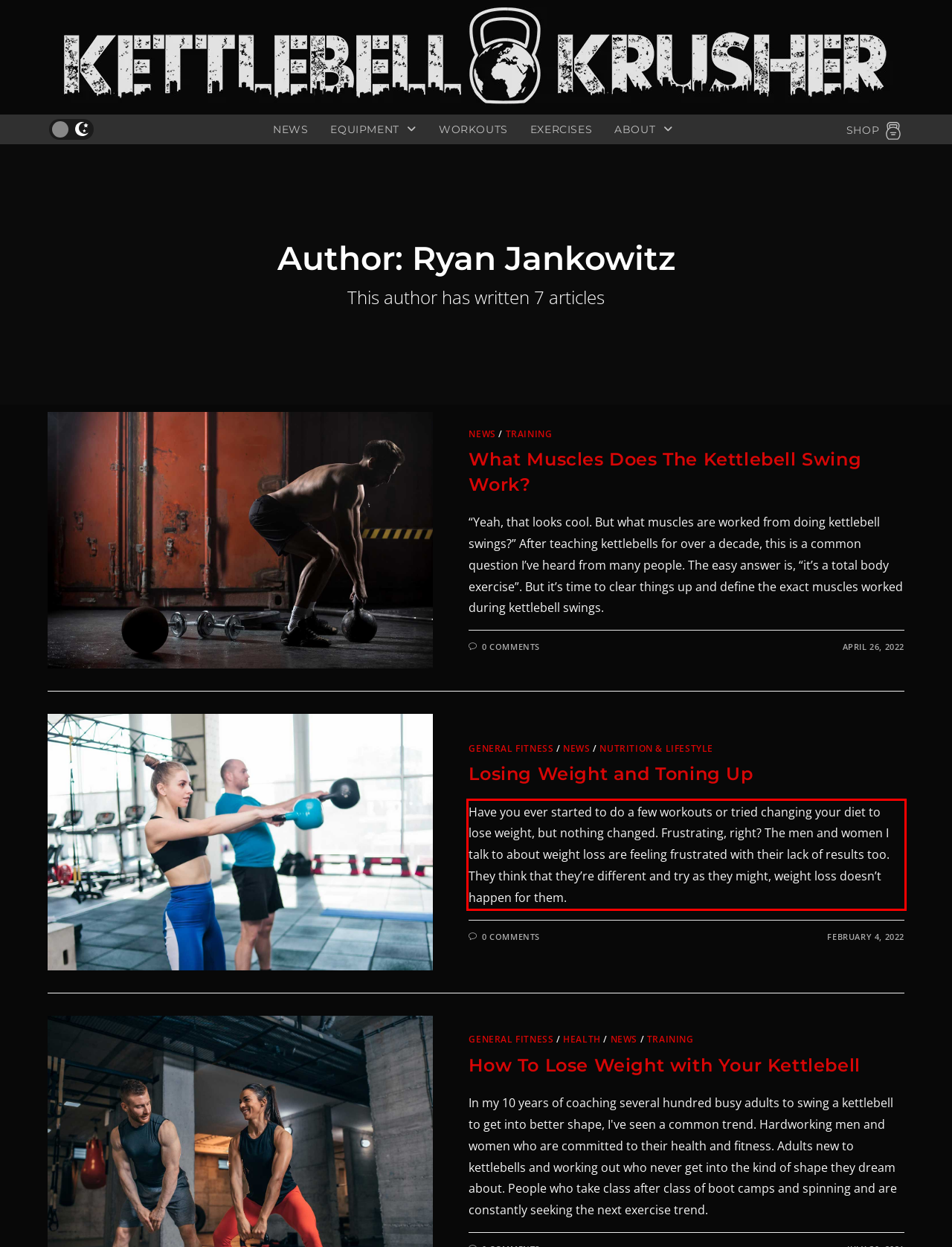Please examine the screenshot of the webpage and read the text present within the red rectangle bounding box.

Have you ever started to do a few workouts or tried changing your diet to lose weight, but nothing changed. Frustrating, right? The men and women I talk to about weight loss are feeling frustrated with their lack of results too. They think that they’re different and try as they might, weight loss doesn’t happen for them.